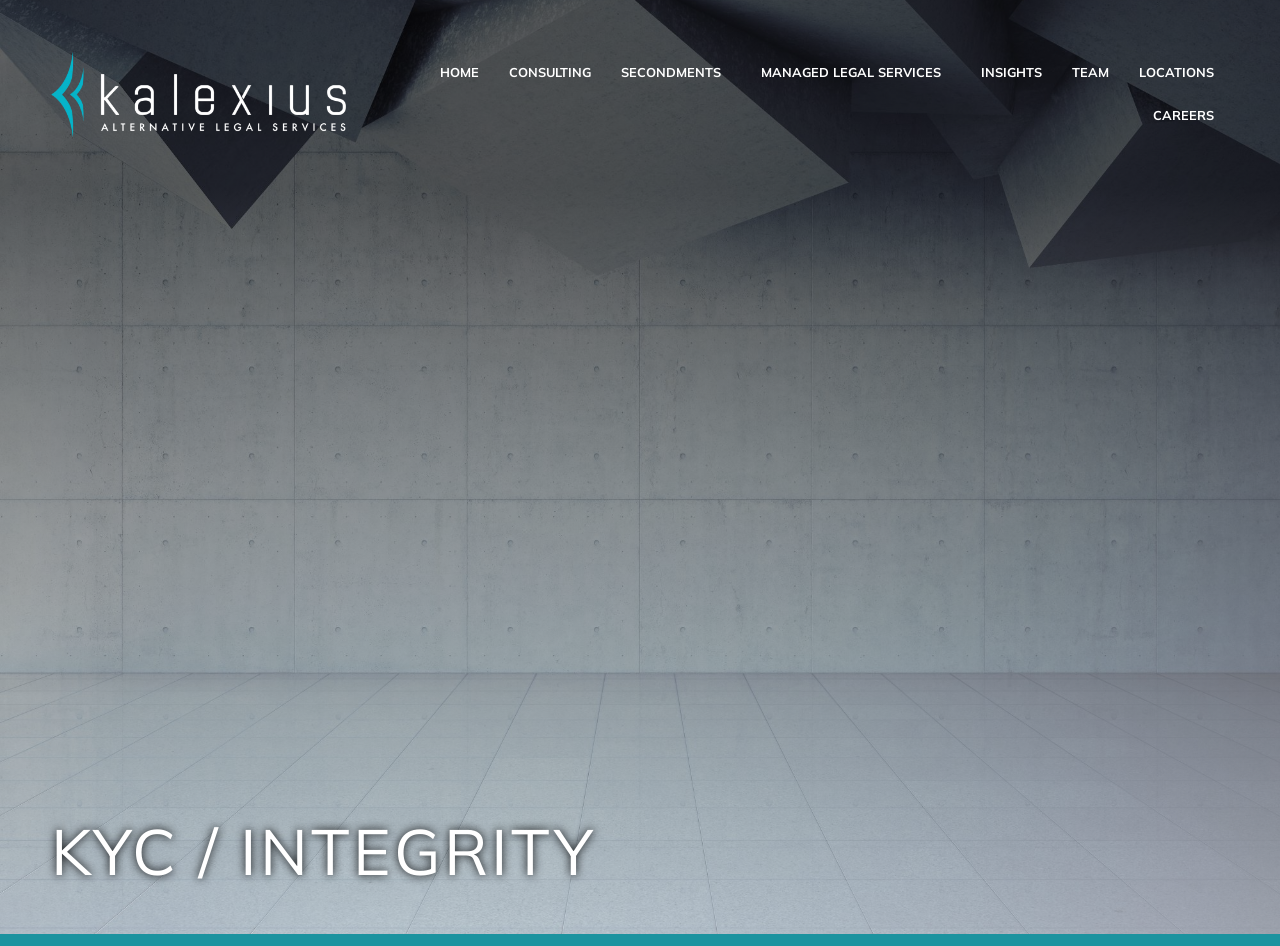Please determine the headline of the webpage and provide its content.

KYC / INTEGRITY